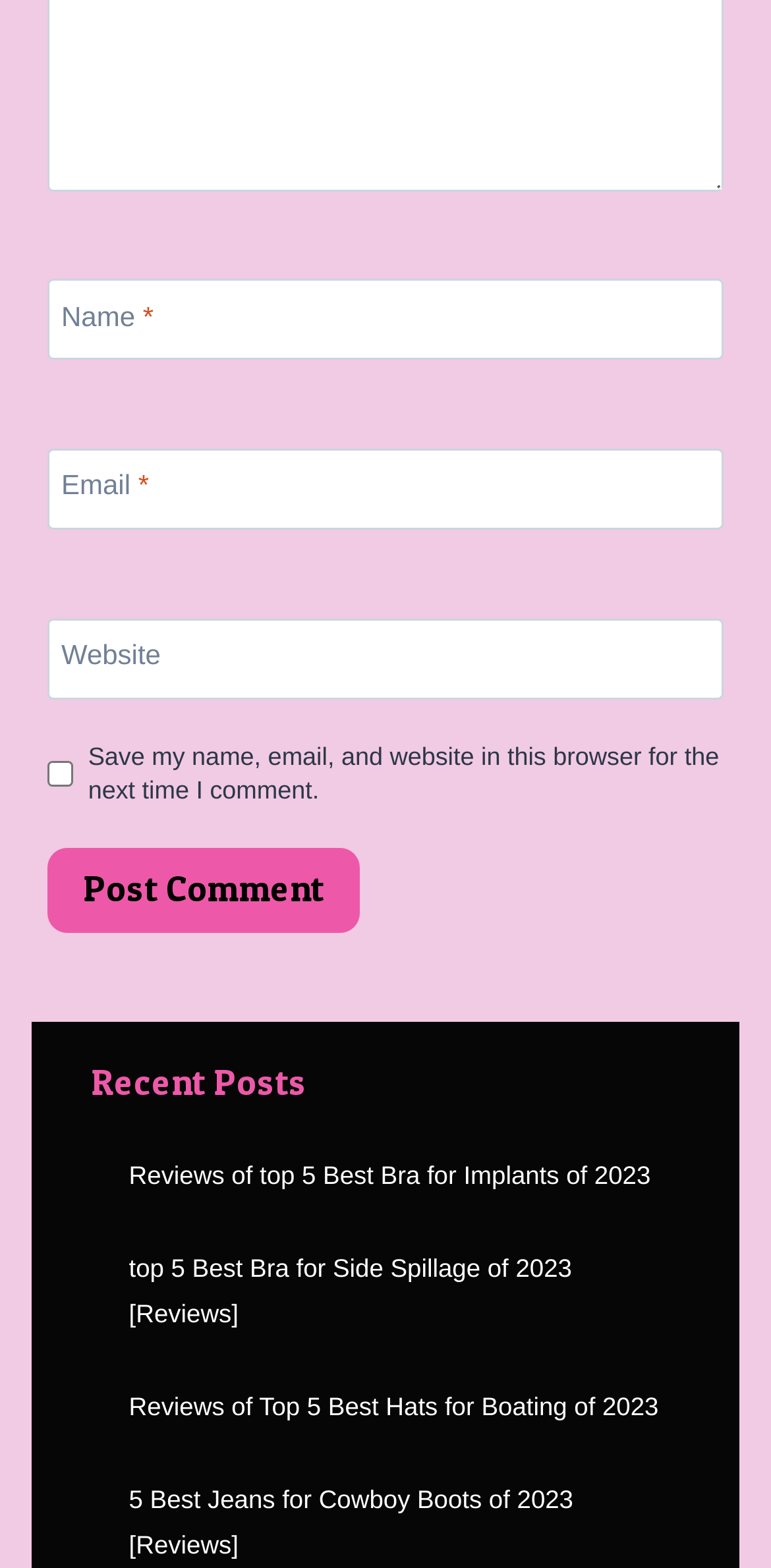How many links are below the 'Recent Posts' heading?
Answer with a single word or phrase, using the screenshot for reference.

4